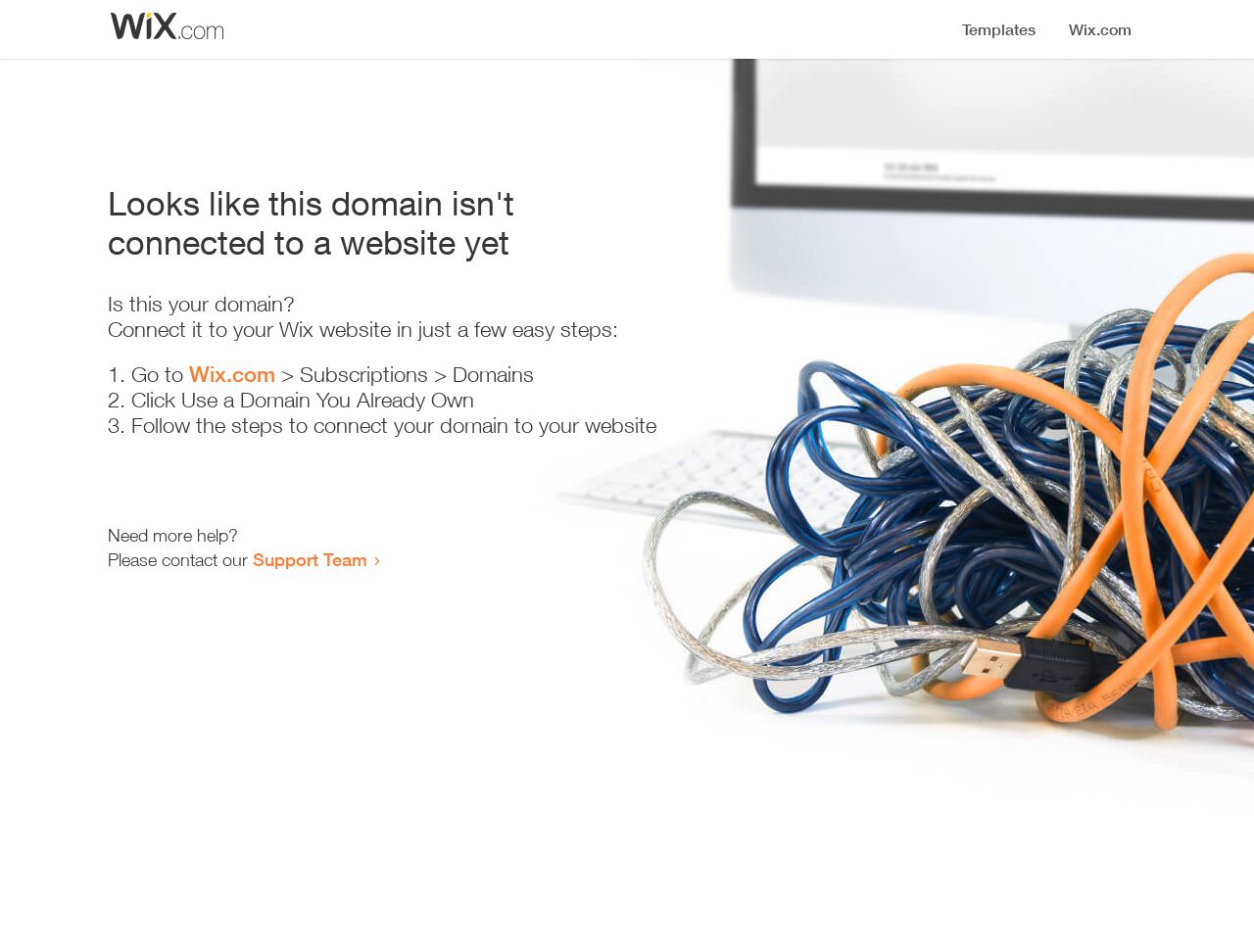Respond to the question below with a single word or phrase:
Where can I get more help?

Support Team